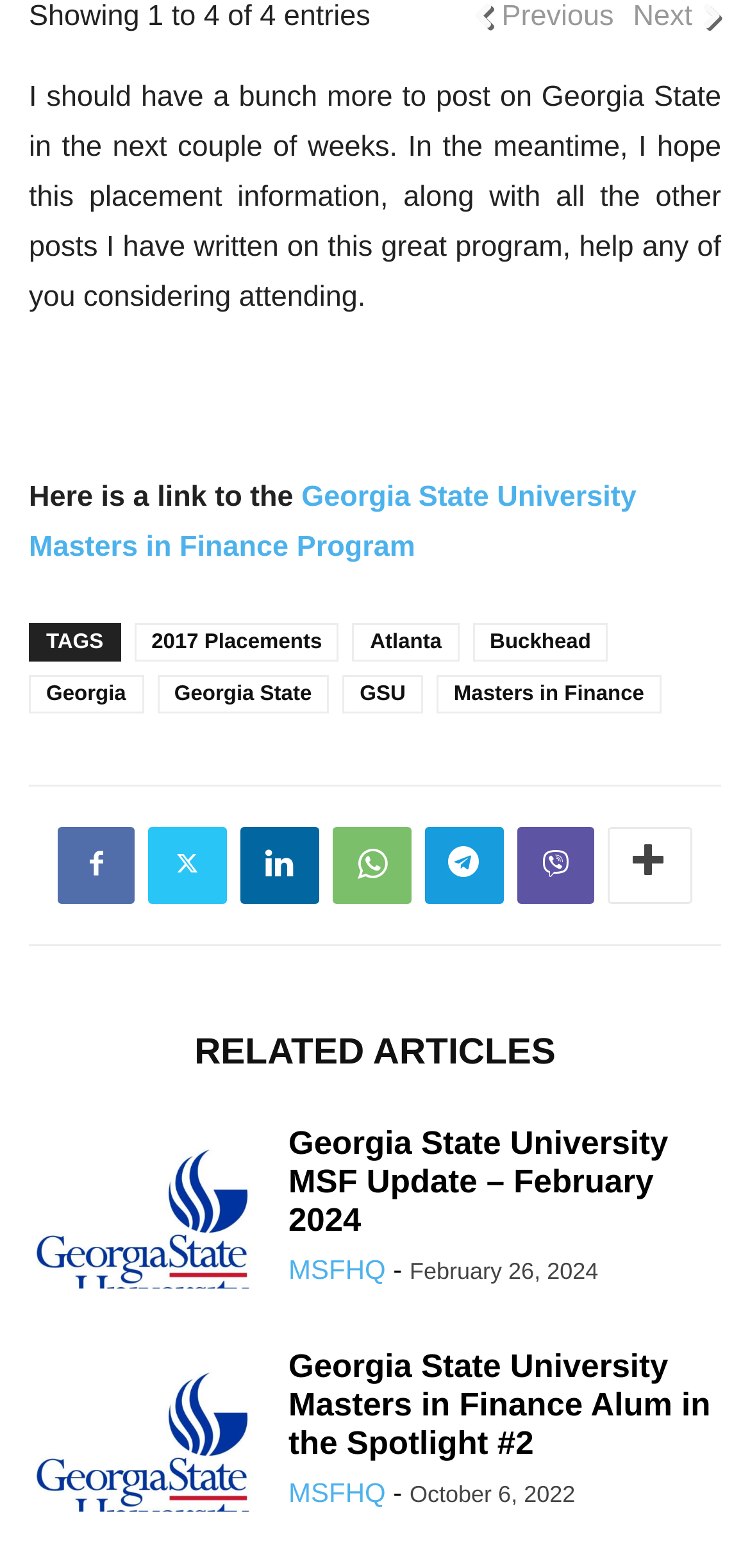Given the element description, predict the bounding box coordinates in the format (top-left x, top-left y, bottom-right x, bottom-right y), using floating point numbers between 0 and 1: title="More"

[0.81, 0.527, 0.923, 0.576]